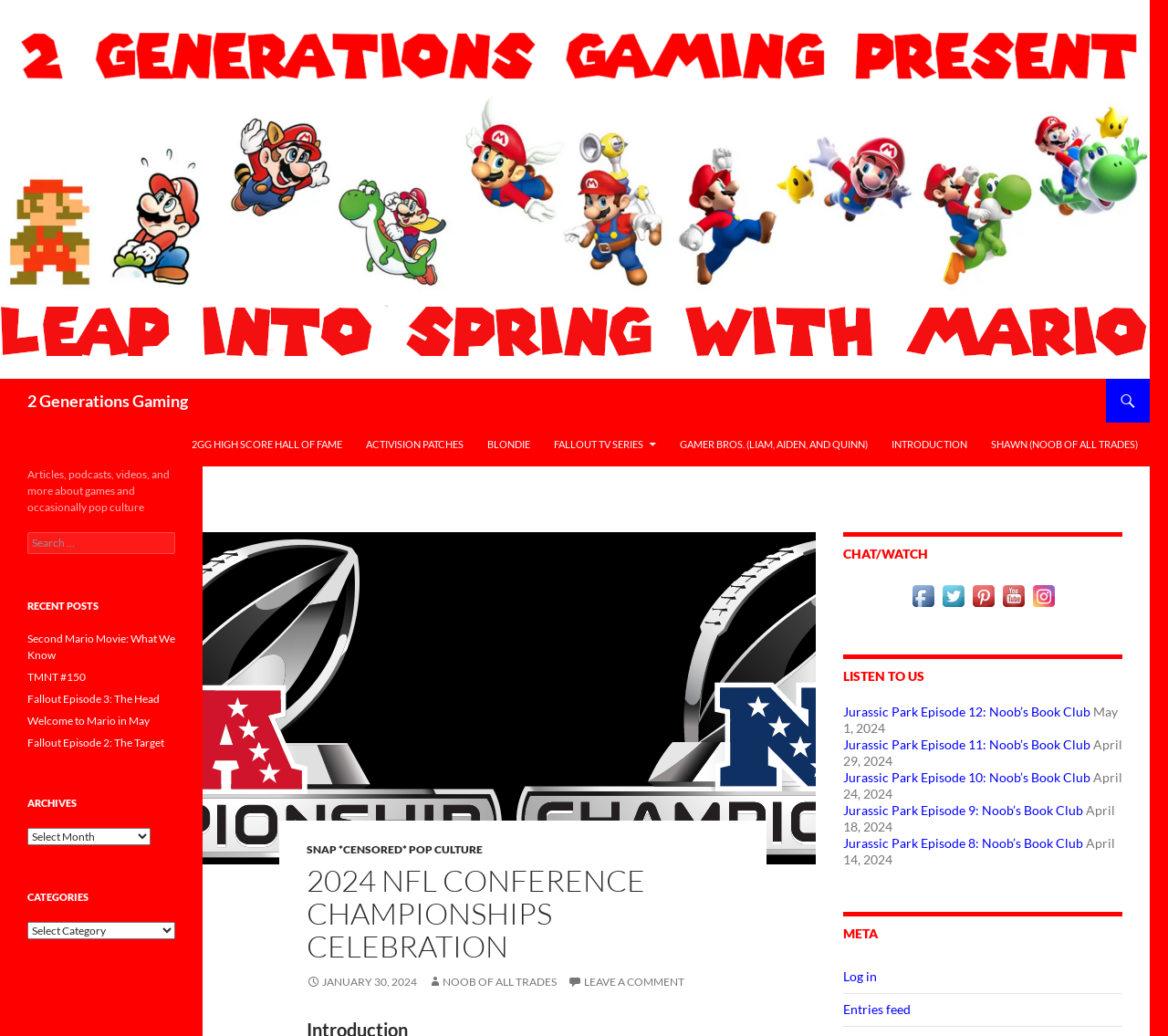Please specify the bounding box coordinates of the region to click in order to perform the following instruction: "Listen to Jurassic Park Episode 12: Noob’s Book Club".

[0.722, 0.679, 0.934, 0.694]